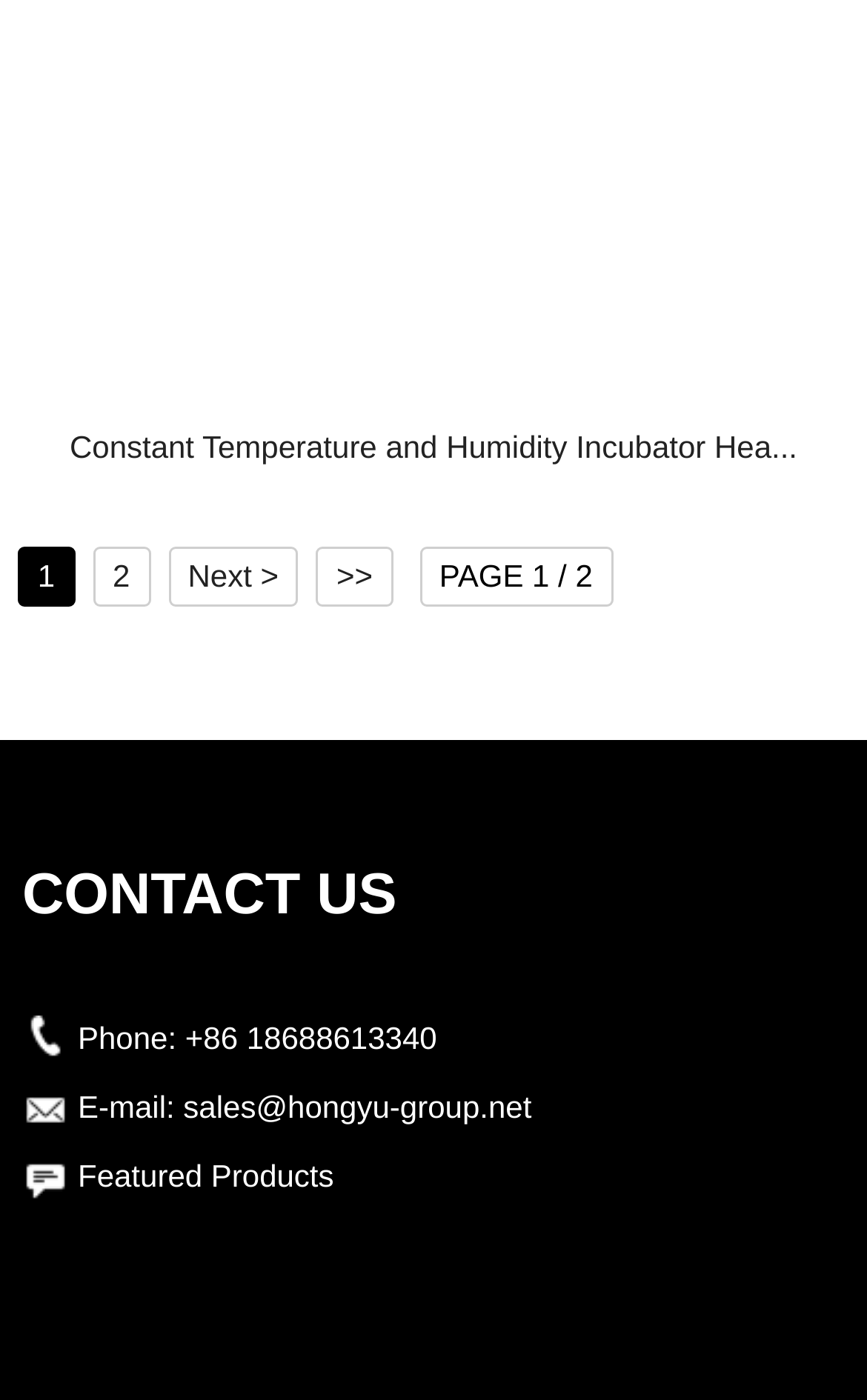Kindly determine the bounding box coordinates for the clickable area to achieve the given instruction: "Contact us by phone".

[0.214, 0.728, 0.504, 0.753]